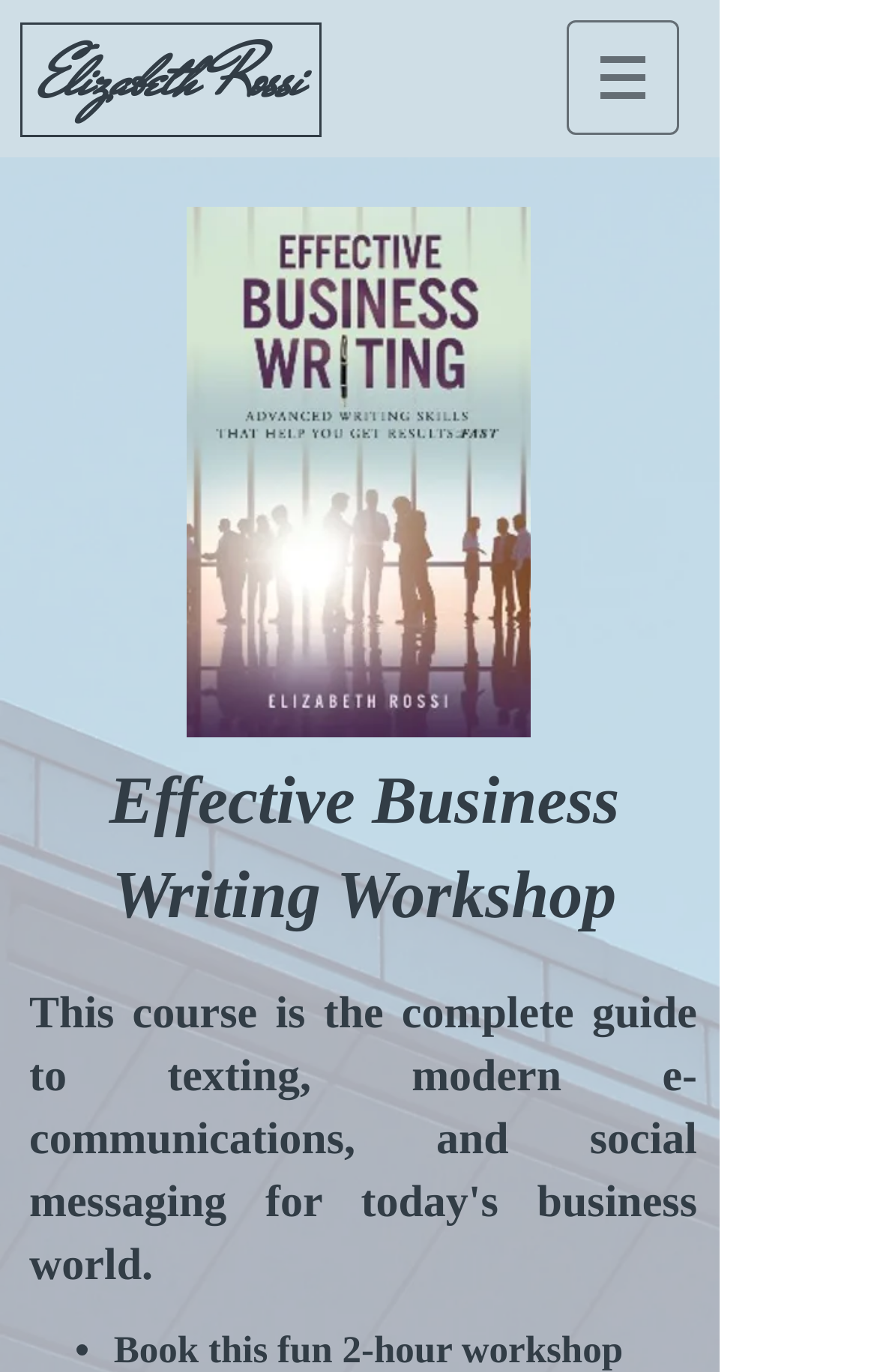Answer the question using only one word or a concise phrase: What is the format of the book?

Image